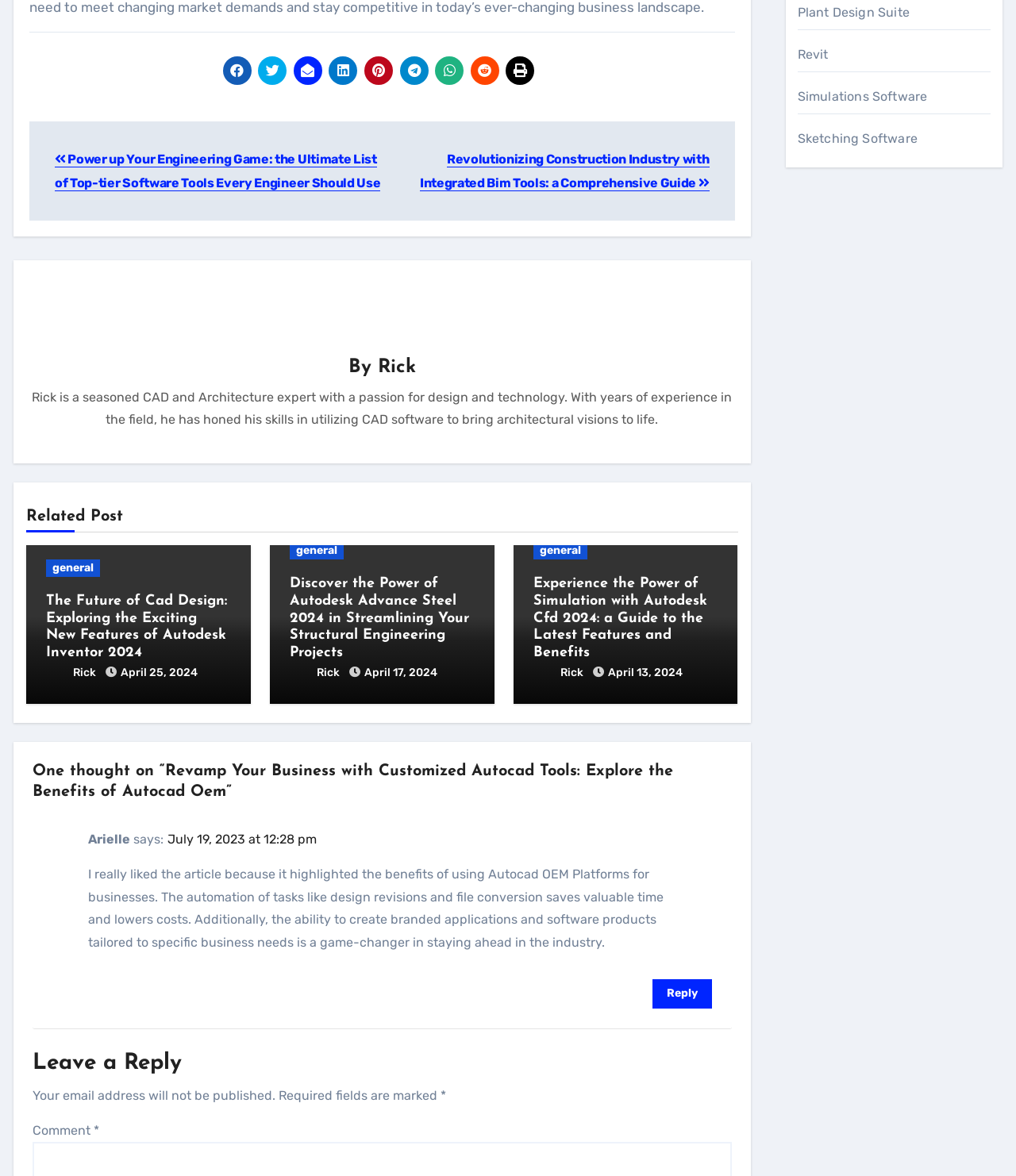Using the information from the screenshot, answer the following question thoroughly:
What are the categories listed at the bottom of the webpage?

I found the answer by looking at the bottom of the webpage, where it lists several categories. The categories are Plant Design Suite, Revit, Simulations Software, and Sketching Software.